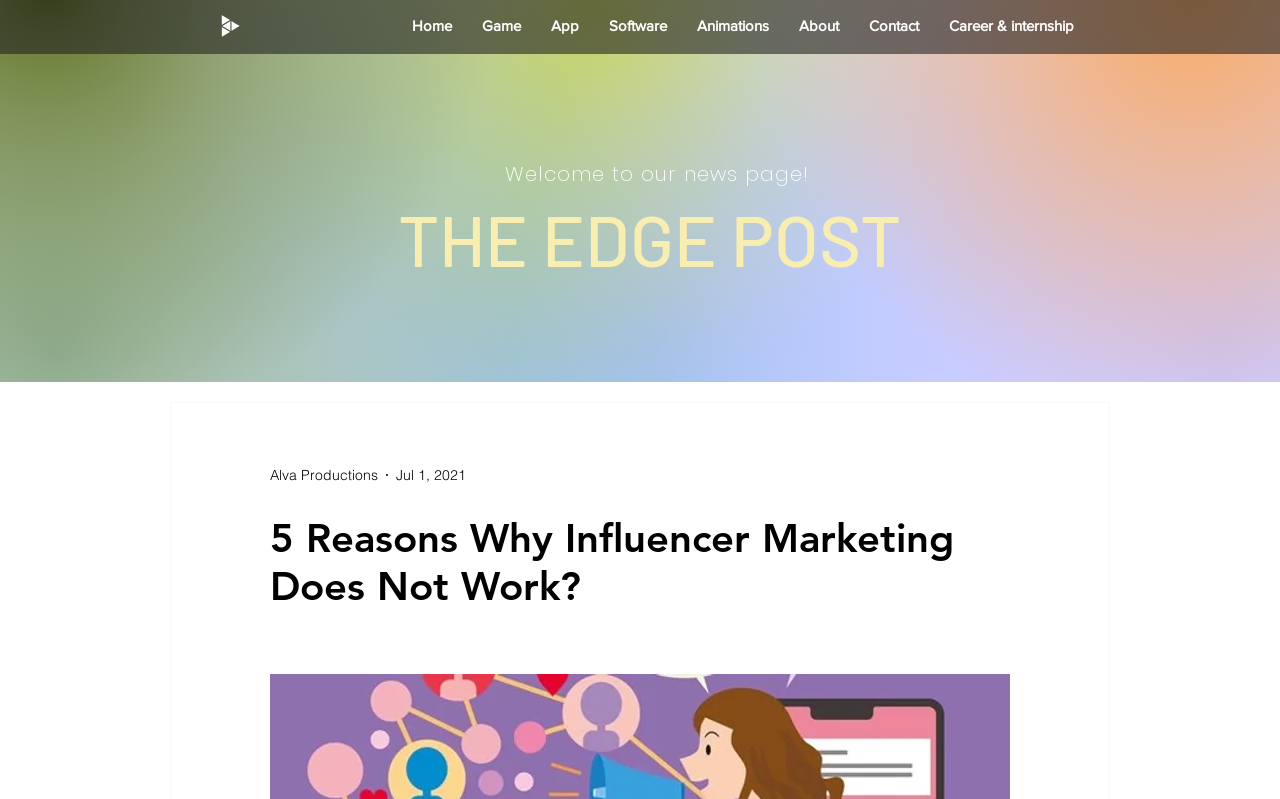Please provide a brief answer to the following inquiry using a single word or phrase:
What is the logo image filename?

White Logo, No Bg.png